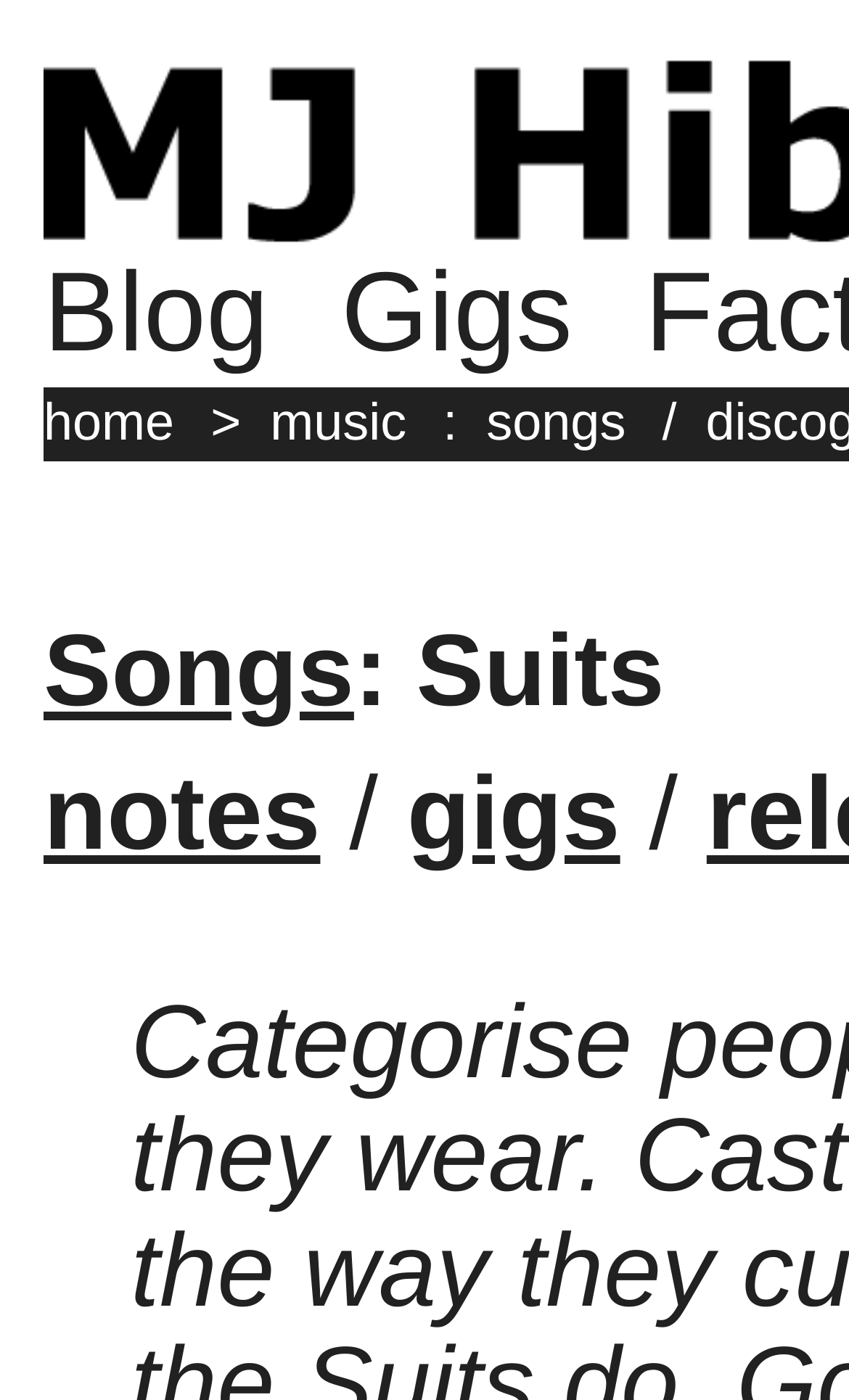Provide the bounding box coordinates of the section that needs to be clicked to accomplish the following instruction: "visit home page."

[0.051, 0.281, 0.231, 0.323]